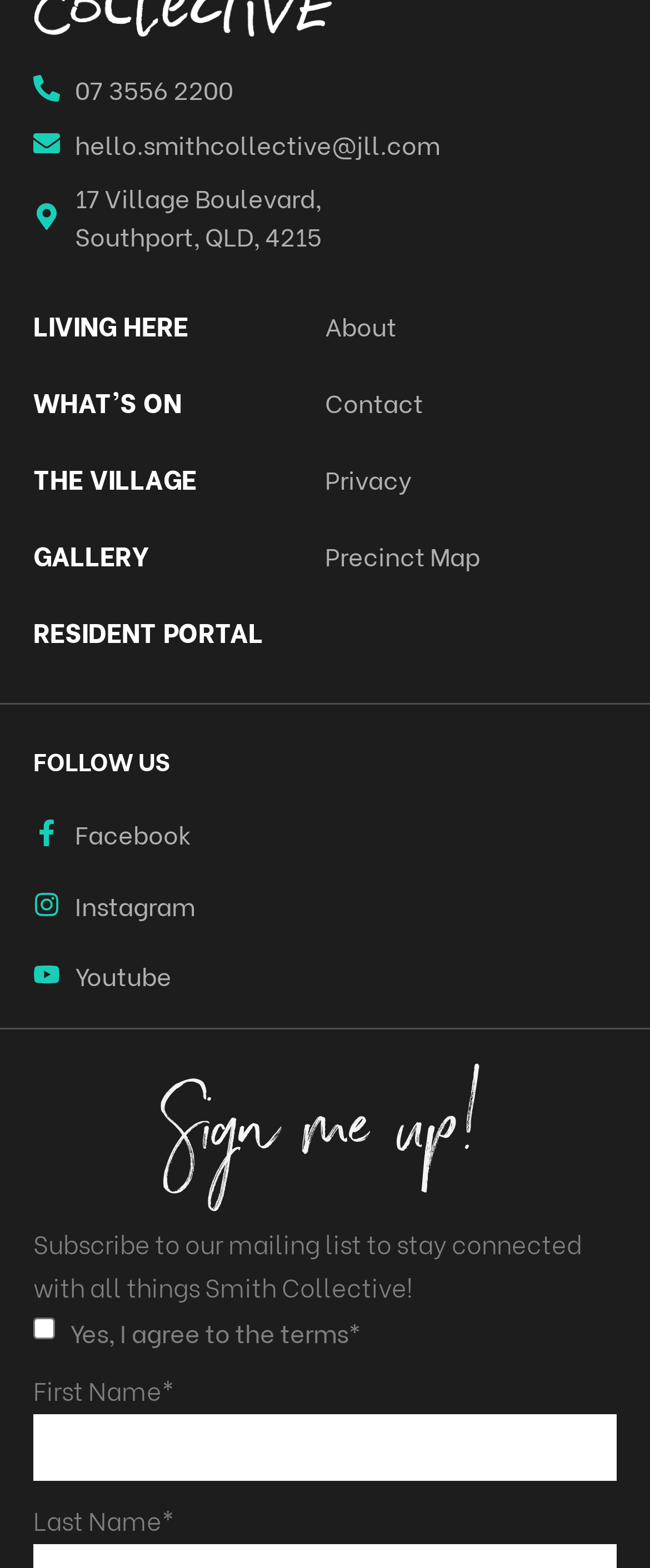Analyze the image and answer the question with as much detail as possible: 
What is the purpose of the checkbox?

I found the purpose of the checkbox by looking at the static text element with ID 692, which is located near the checkbox and contains the text 'Yes, I agree to the terms*'.